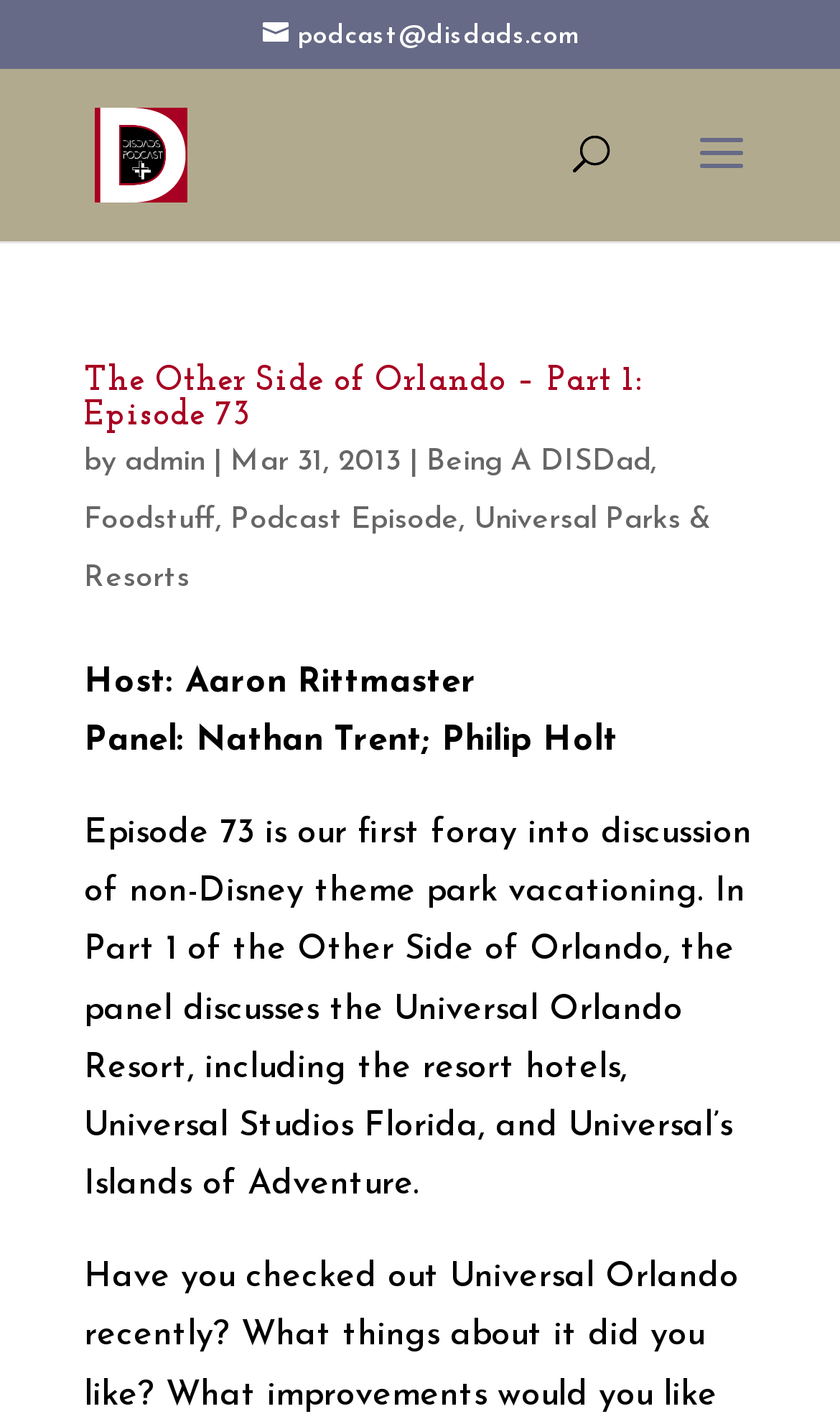Kindly determine the bounding box coordinates for the clickable area to achieve the given instruction: "read episode 73".

[0.1, 0.257, 0.764, 0.305]